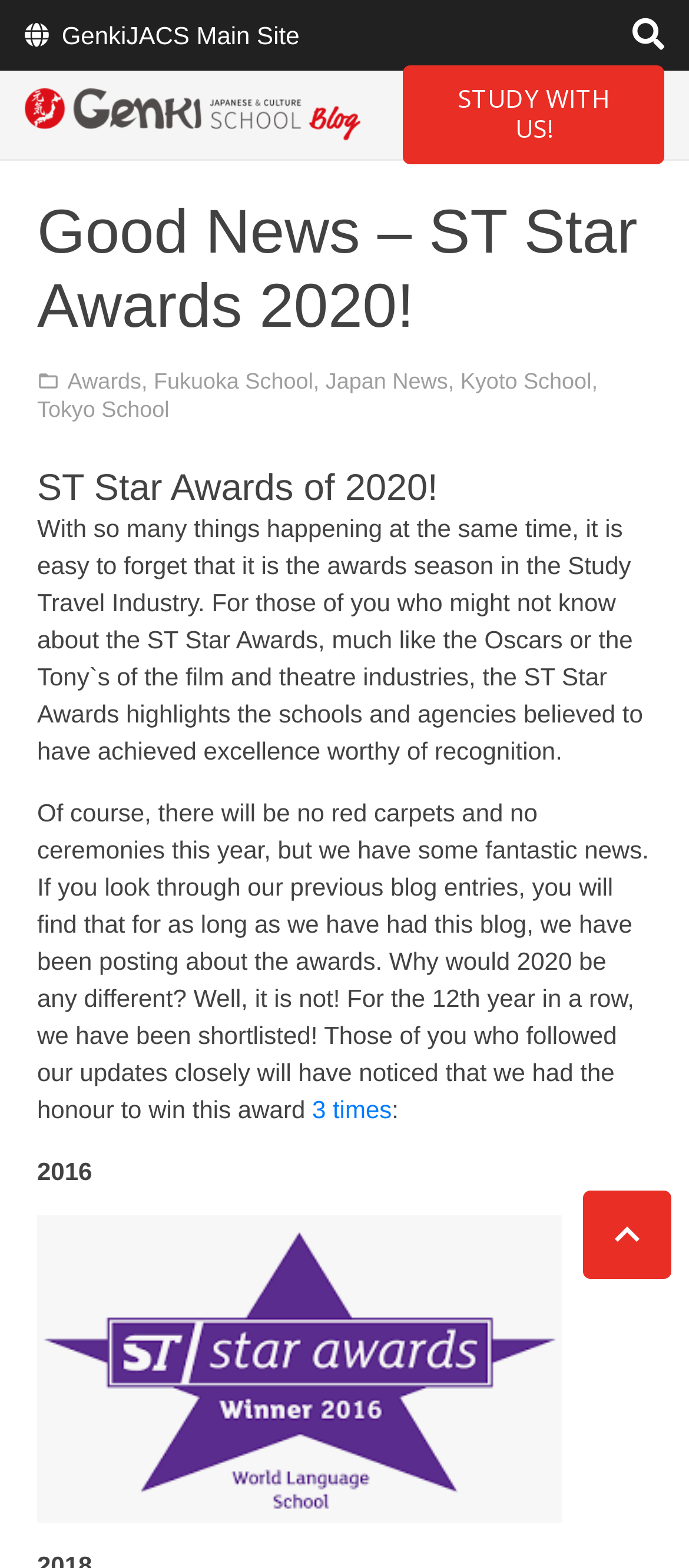Refer to the image and provide a thorough answer to this question:
What is the name of the school that won an award?

The webpage mentions that the school has been shortlisted for the ST Star Awards for the 12th year in a row, and it has won the award three times, including in 2016. The name of the school is GenkiJACS, which is also mentioned in the link 'GenkiJACS Main Site' at the top of the webpage.